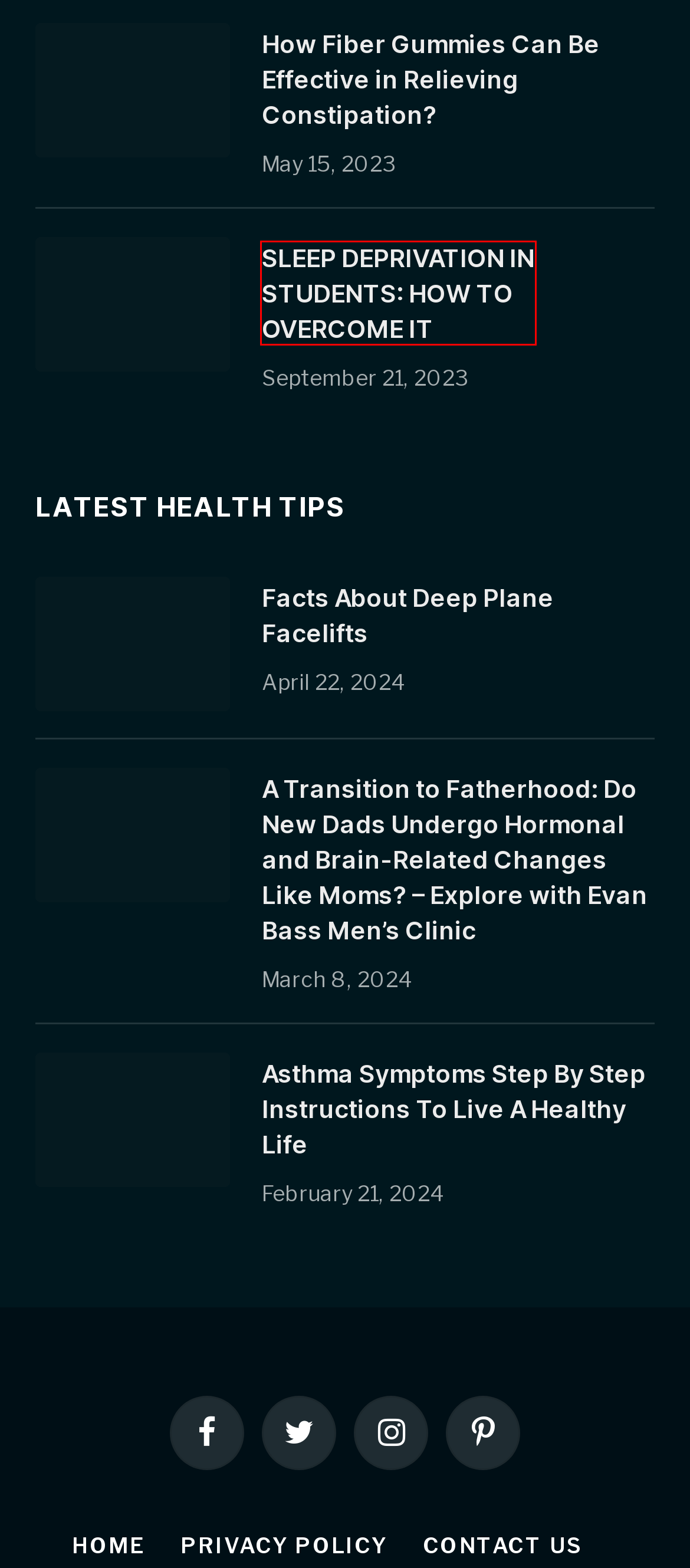You have received a screenshot of a webpage with a red bounding box indicating a UI element. Please determine the most fitting webpage description that matches the new webpage after clicking on the indicated element. The choices are:
A. ThemeSphere - Premium WordPress Themes
B. SLEEP DEPRIVATION IN STUDENTS: HOW TO OVERCOME IT
C. Contact Us - News 2 Fit
D. Buy Waklert 150 Online In Cheap Prices
E. Our Authors - News 2 Fit
F. Asthma Symptoms Step By Step Instructions To Live A Healthy Life
G. How Fiber Gummies Can Be Effective in Relieving Constipation?
H. Privacy Policy - News 2 Fit

B